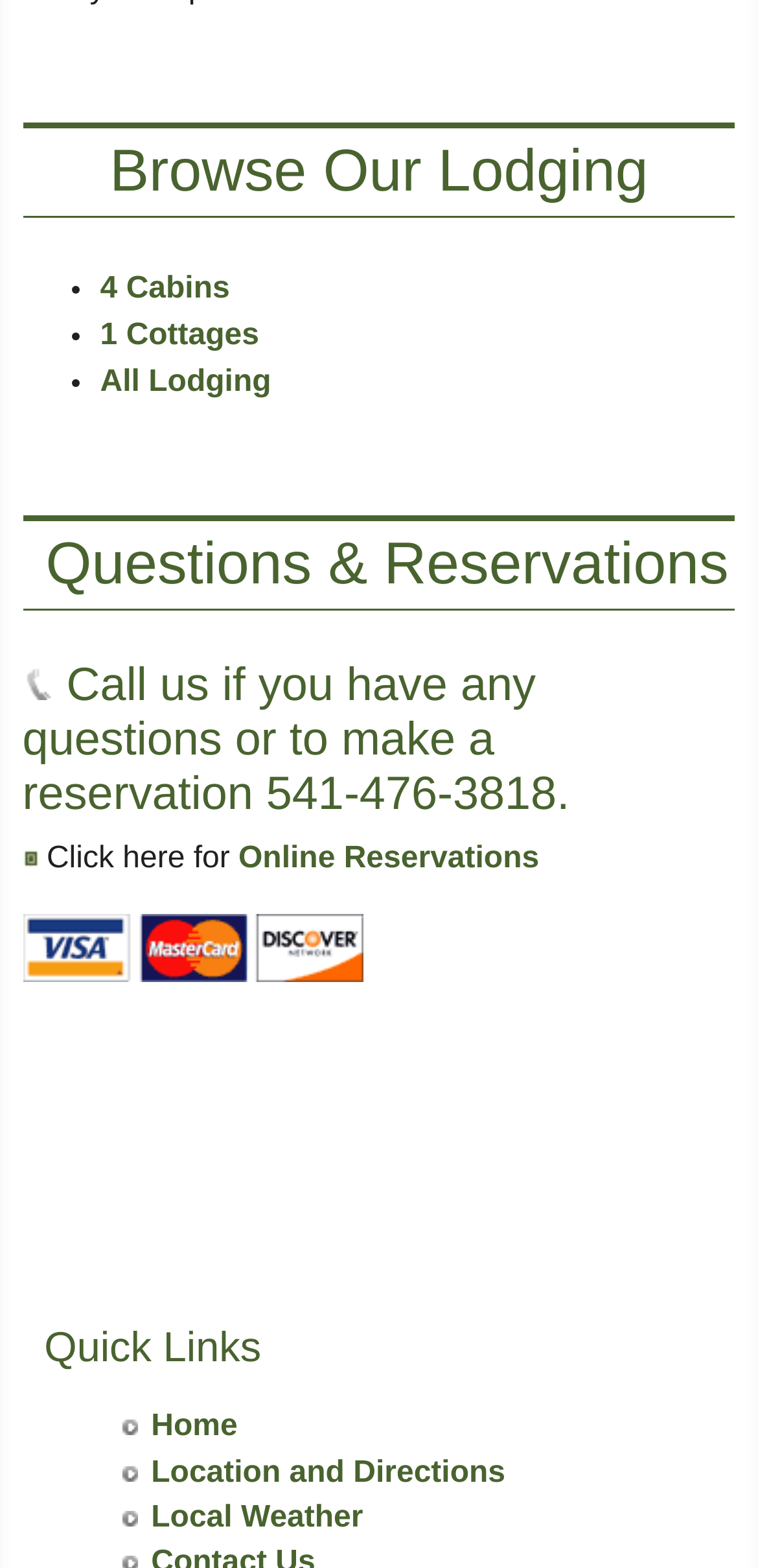Can you give a comprehensive explanation to the question given the content of the image?
What is the online reservation option?

The webpage provides an option for online reservations, which can be accessed by clicking on the 'Online Reservations' link under the 'Questions & Reservations' heading.